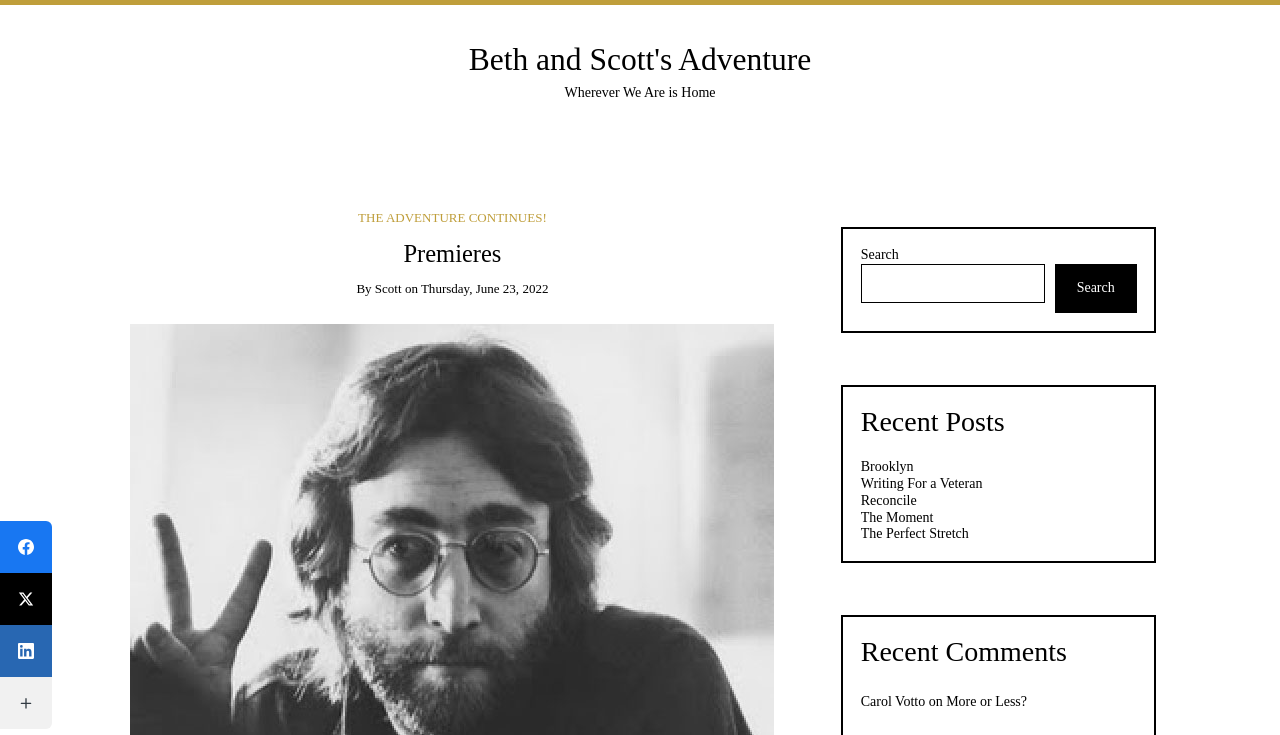Using the information in the image, give a comprehensive answer to the question: 
Who wrote the recent post?

The question is asking for the author of the recent post, which can be found in the link element with the text 'Scott' below the heading 'Premieres'.